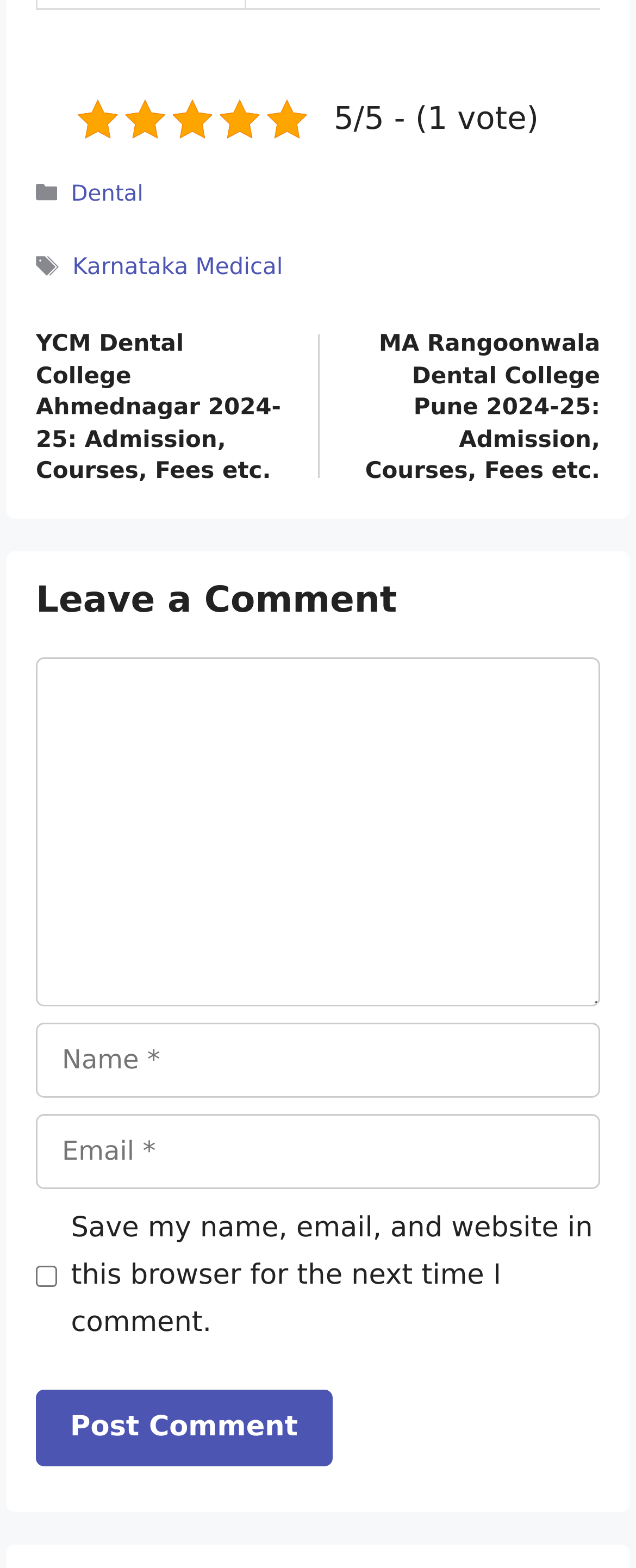Specify the bounding box coordinates of the area to click in order to follow the given instruction: "Click on the 'Post Comment' button."

[0.056, 0.886, 0.522, 0.935]